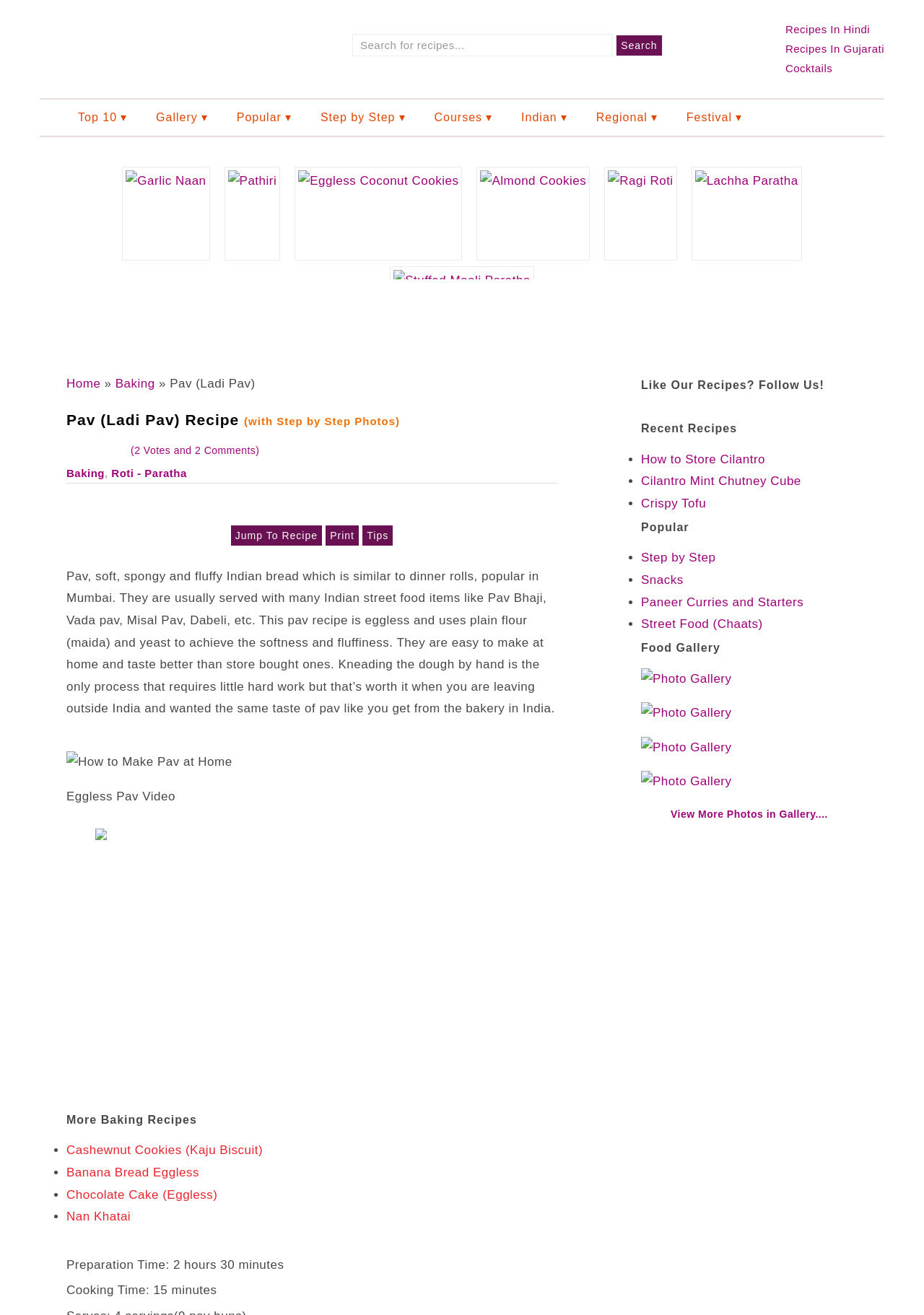Provide a one-word or short-phrase answer to the question:
How many links are there in the 'More Baking Recipes' section?

4